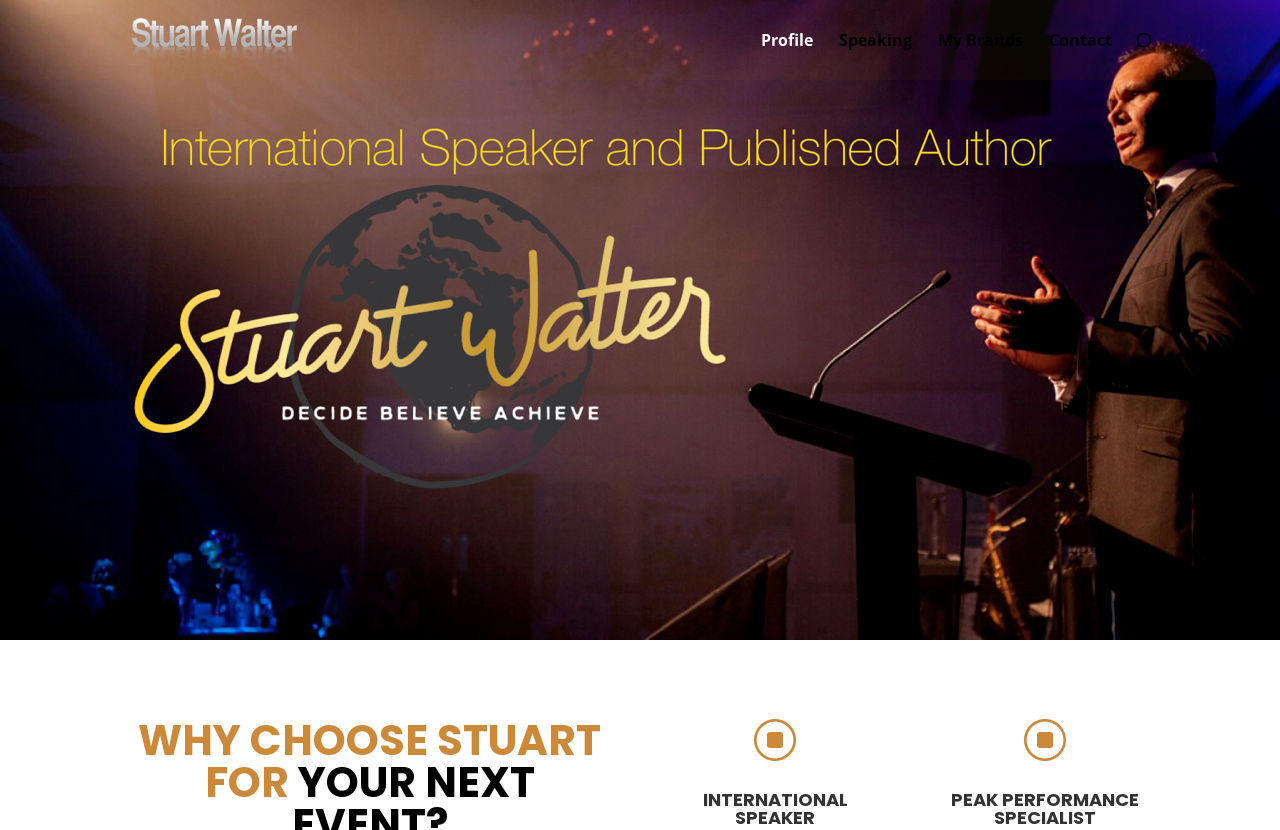Create a detailed narrative describing the layout and content of the webpage.

The webpage is about Stuart Walter, an international speaker, published author, entrepreneur, and peak performance specialist. At the top left of the page, there is a link and an image, both labeled "Stuart Walter", which likely serve as a logo or profile picture. 

Below the logo, there are four links aligned horizontally, which are "Profile", "Speaking", "My Brands", and "Contact", from left to right. These links are positioned near the top of the page and are likely the main navigation menu.

On the top right of the page, there is a search bar that spans almost the entire width of the page.